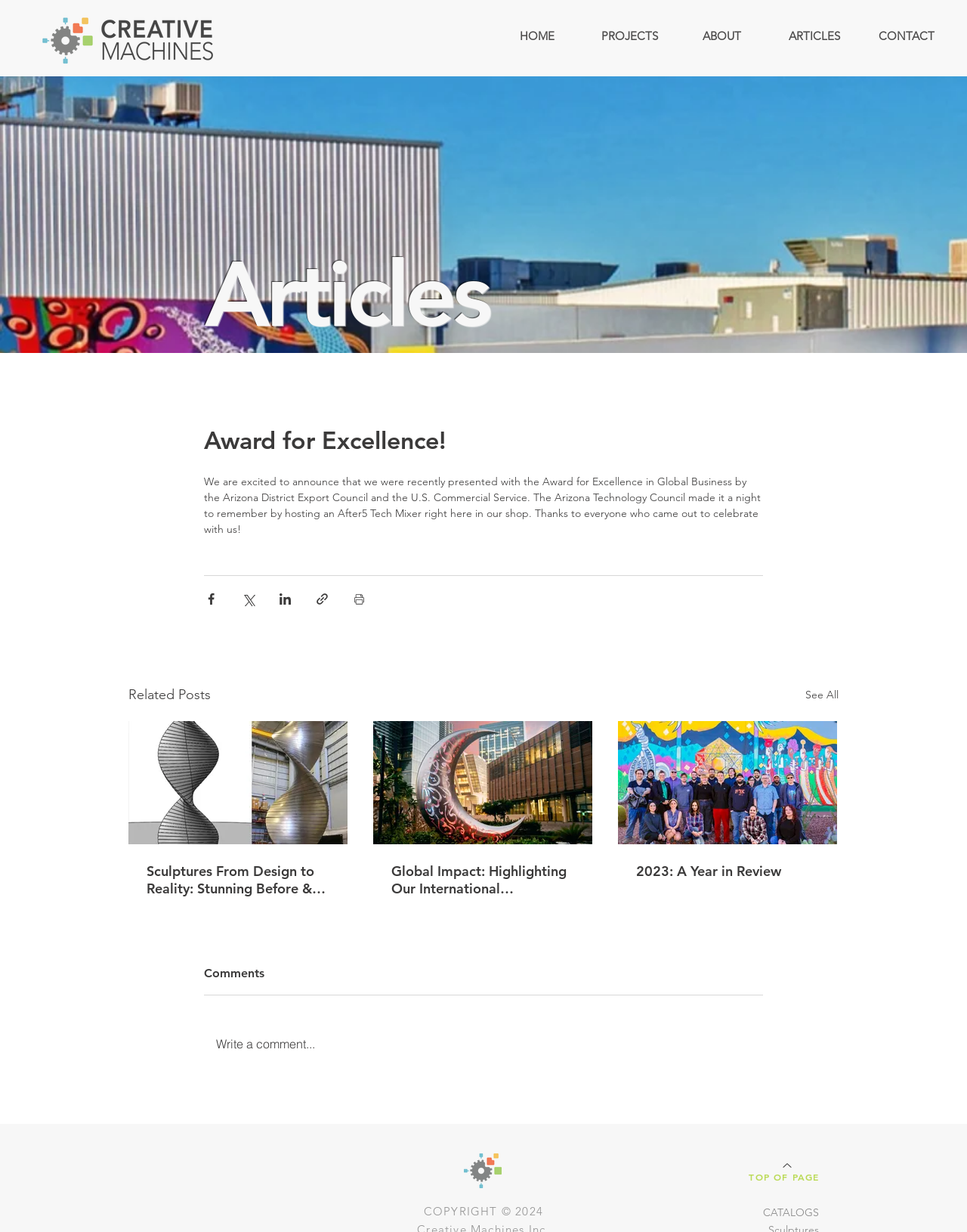What is the copyright year of the website?
Give a one-word or short phrase answer based on the image.

2024